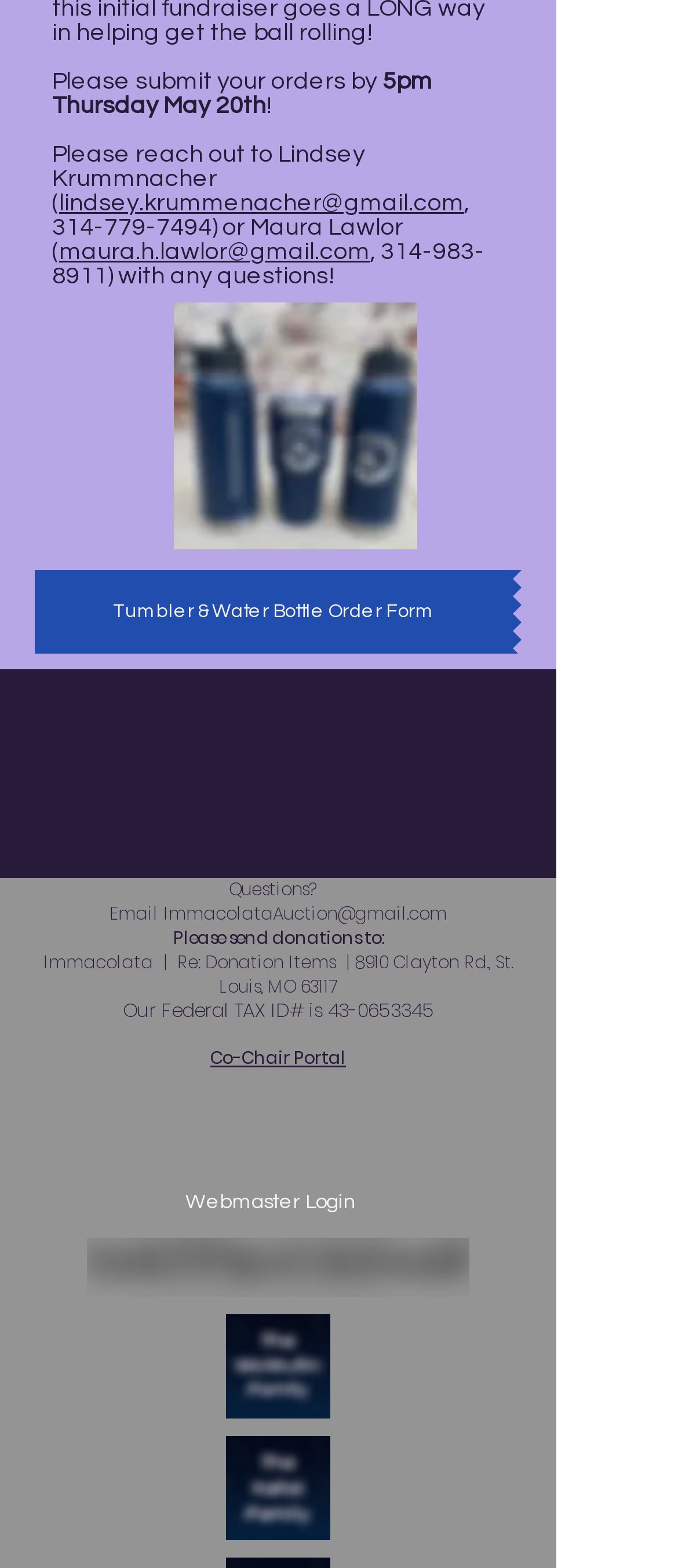What is the deadline for submitting orders?
Using the visual information, reply with a single word or short phrase.

5pm Thursday May 20th